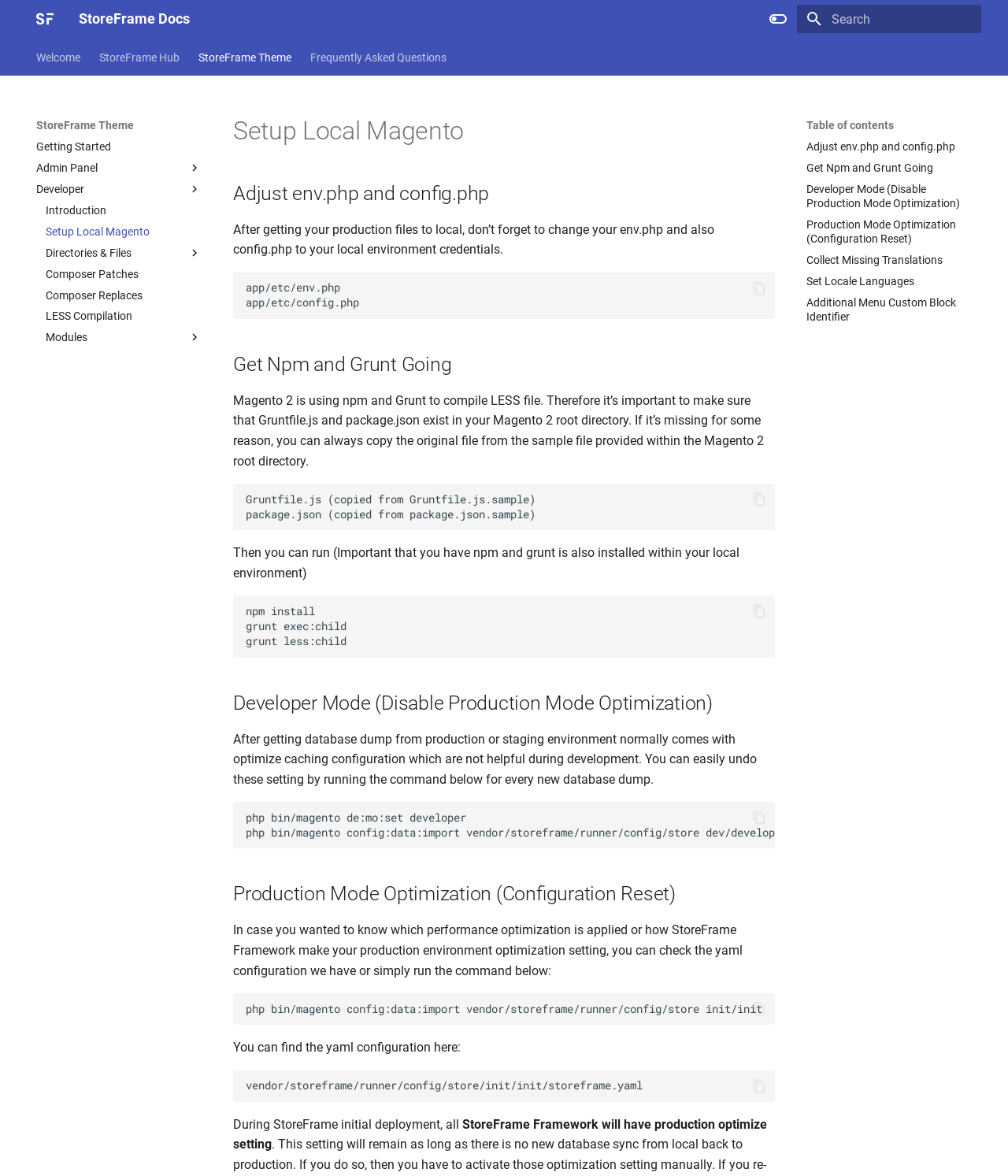What is the current page about?
Provide an in-depth and detailed explanation in response to the question.

Based on the webpage content, it appears that the current page is providing a guide on how to set up a local Magento environment, including adjusting environment files, setting up npm and Grunt, and configuring developer mode.